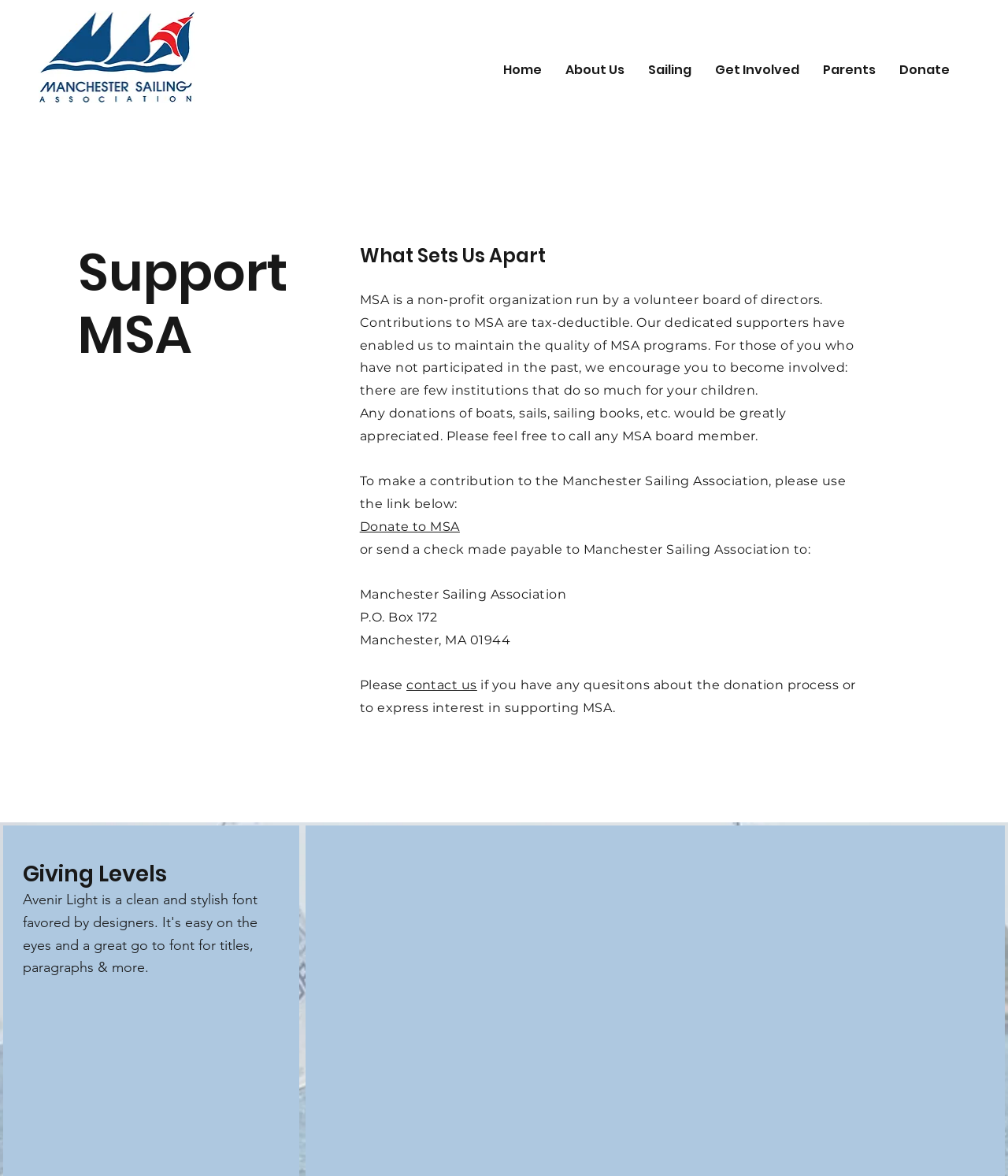Based on the image, give a detailed response to the question: What is the purpose of the 'Donate' link?

The purpose of the 'Donate' link can be inferred from the surrounding text. The heading 'Giving Levels' and the StaticText 'To make a contribution to the Manchester Sailing Association, please use the link below:' suggest that the 'Donate' link is used to make a donation to MSA.